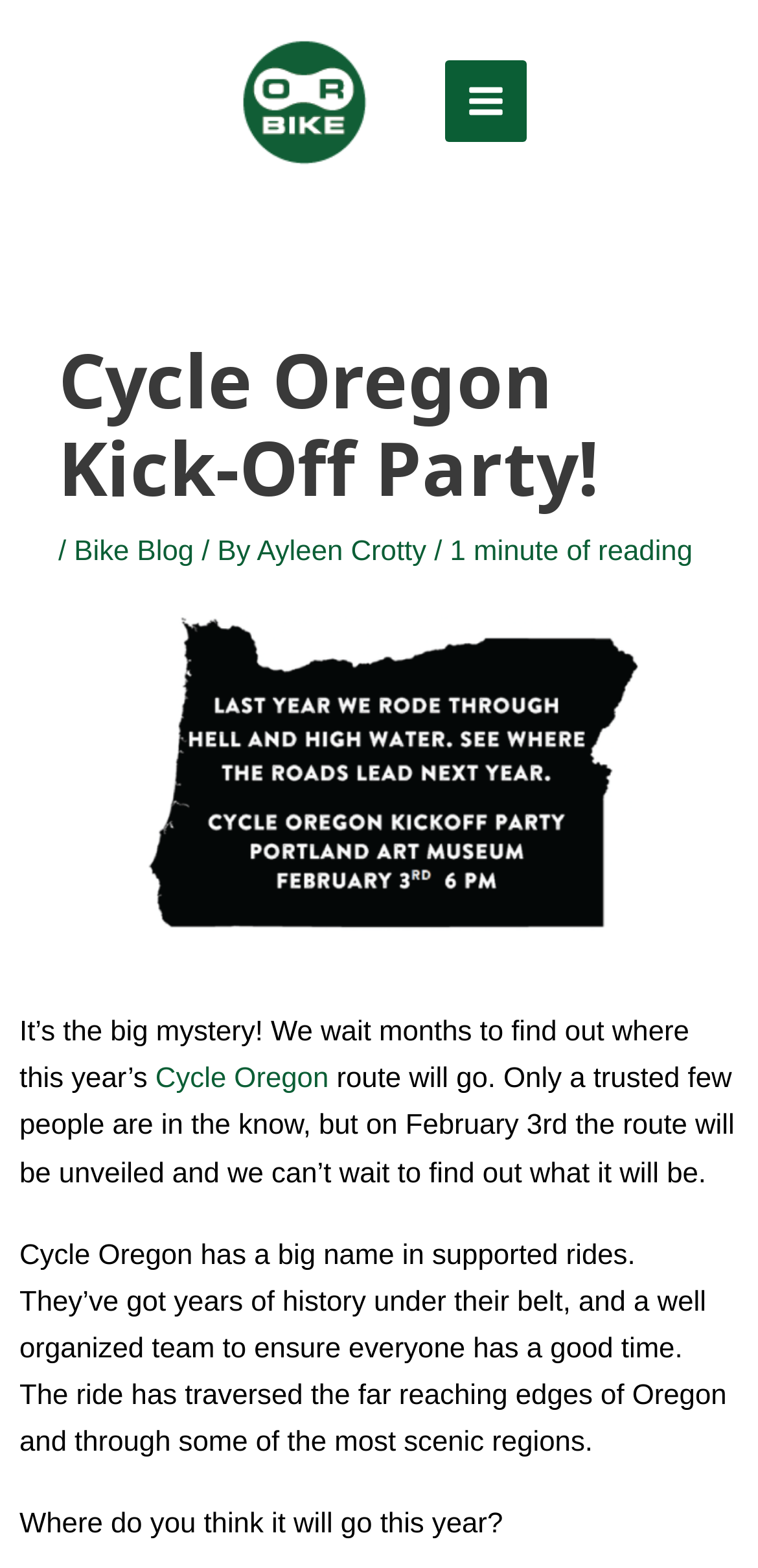Articulate a complete and detailed caption of the webpage elements.

The webpage is about the Cycle Oregon Kick-Off Party and features bicycle events and cycling tips. At the top, there is a link to "Bicycle Events & Cycling Tips" accompanied by an image with the same name. To the right of this link, there is a button labeled "Main Menu" with an image icon.

Below the top section, there is a header area that spans almost the entire width of the page. It contains a heading that reads "Cycle Oregon Kick-Off Party!" followed by a slash and a link to "Bike Blog" with the author's name "Ayleen Crotty" and a timestamp of "1 minute of reading".

The main content of the page is a blog post that discusses the anticipation of the Cycle Oregon route unveiling. The text starts with a sentence "It’s the big mystery! We wait months to find out where this year’s route will go." and continues to describe the event's history and organization. There is a link to "Cycle Oregon" within the text. The post concludes with a question "Where do you think it will go this year?"